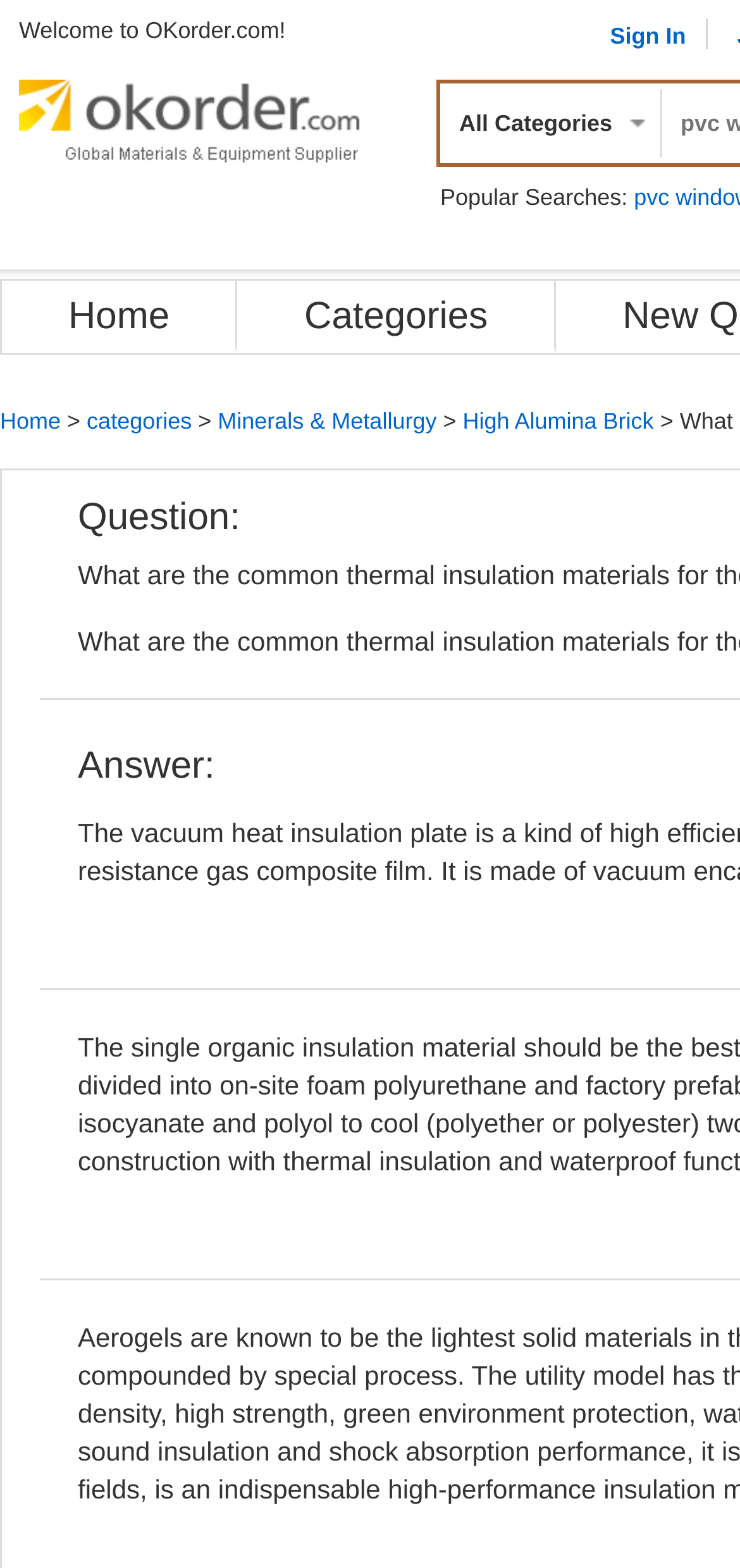Show the bounding box coordinates of the element that should be clicked to complete the task: "View All Categories".

[0.595, 0.057, 0.871, 0.1]